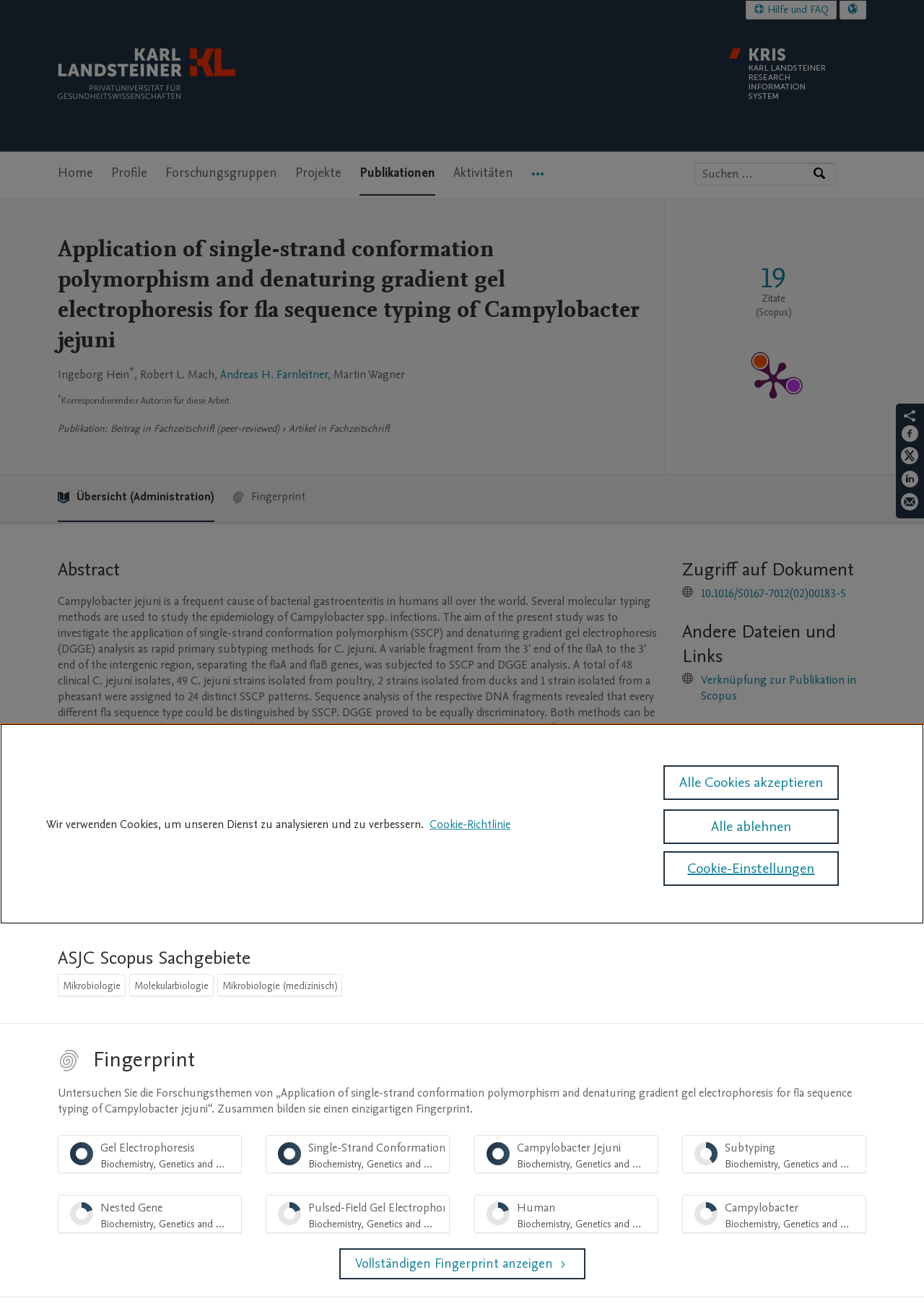Determine the bounding box coordinates of the clickable element necessary to fulfill the instruction: "view publication metrics". Provide the coordinates as four float numbers within the 0 to 1 range, i.e., [left, top, right, bottom].

[0.719, 0.15, 0.93, 0.361]